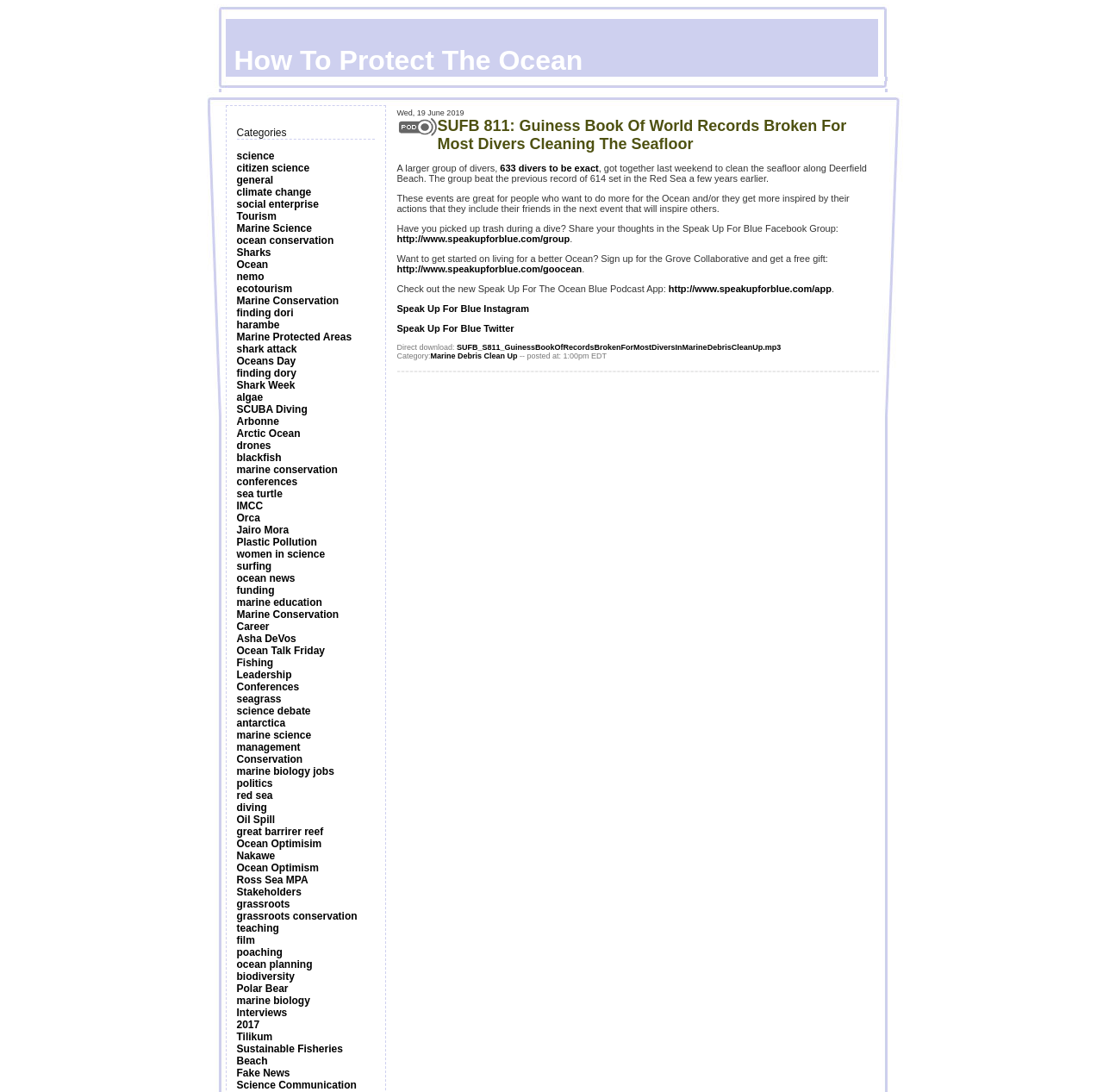Identify the bounding box coordinates of the section that should be clicked to achieve the task described: "Learn about 'Shark Week'".

[0.214, 0.347, 0.267, 0.358]